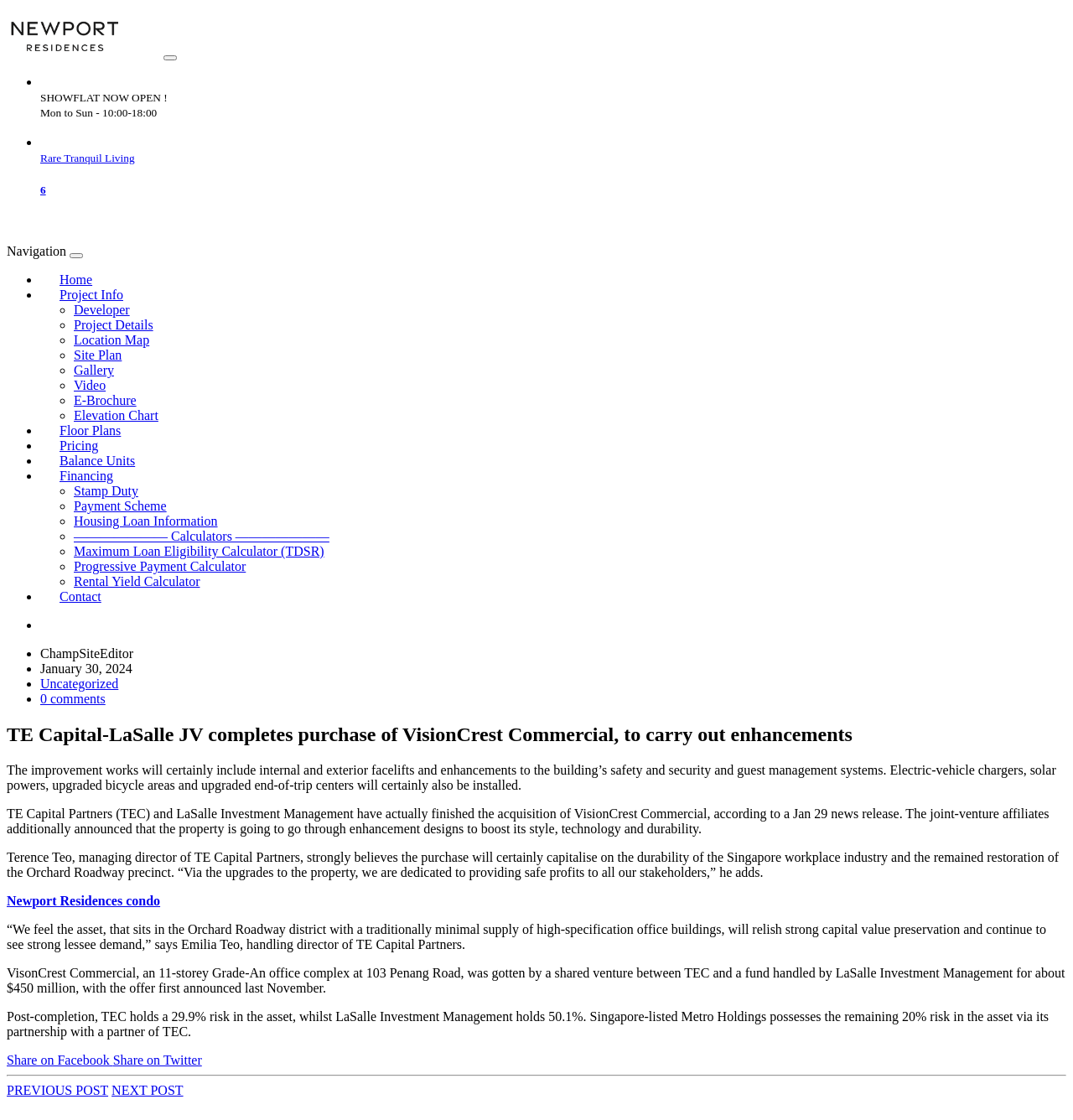Provide the bounding box coordinates for the UI element described in this sentence: "Rare Tranquil Living 6". The coordinates should be four float values between 0 and 1, i.e., [left, top, right, bottom].

[0.038, 0.107, 0.994, 0.219]